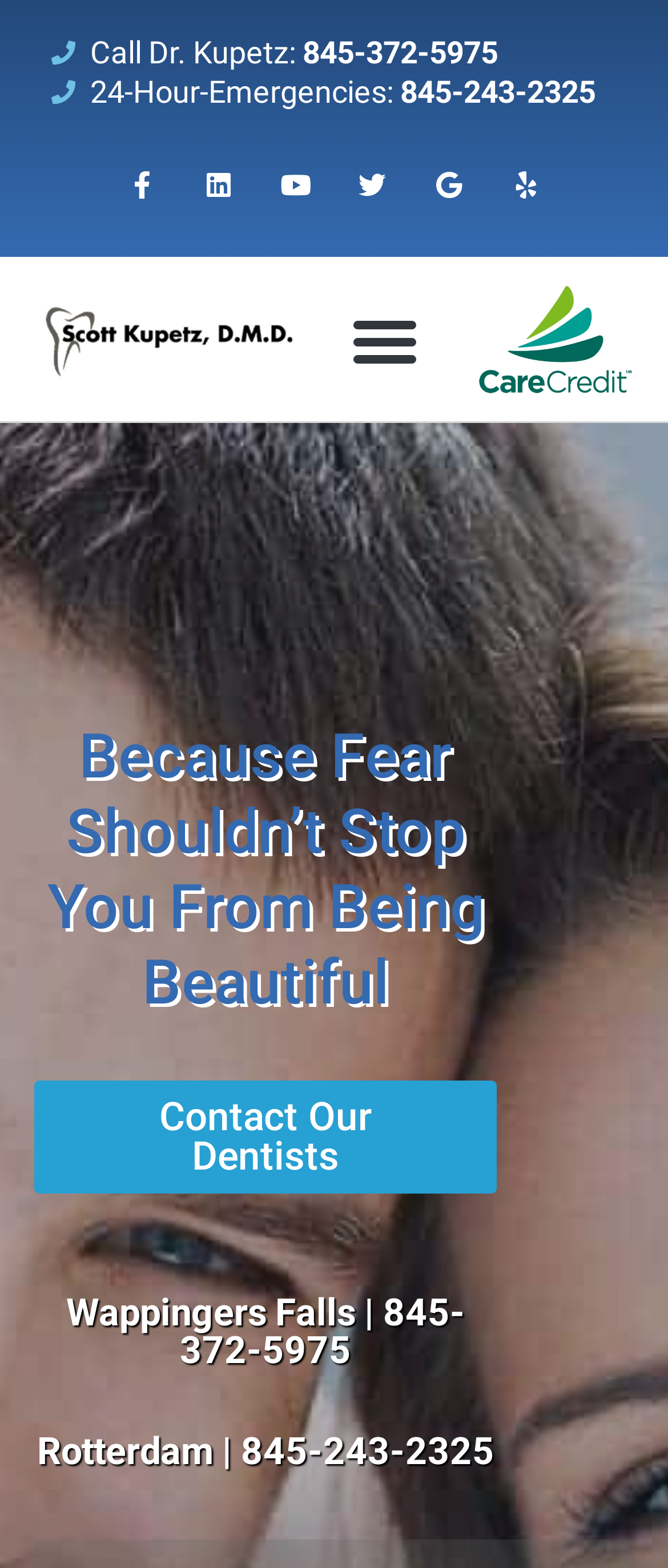Determine the bounding box coordinates of the clickable region to carry out the instruction: "Call for emergencies".

[0.077, 0.046, 0.891, 0.071]